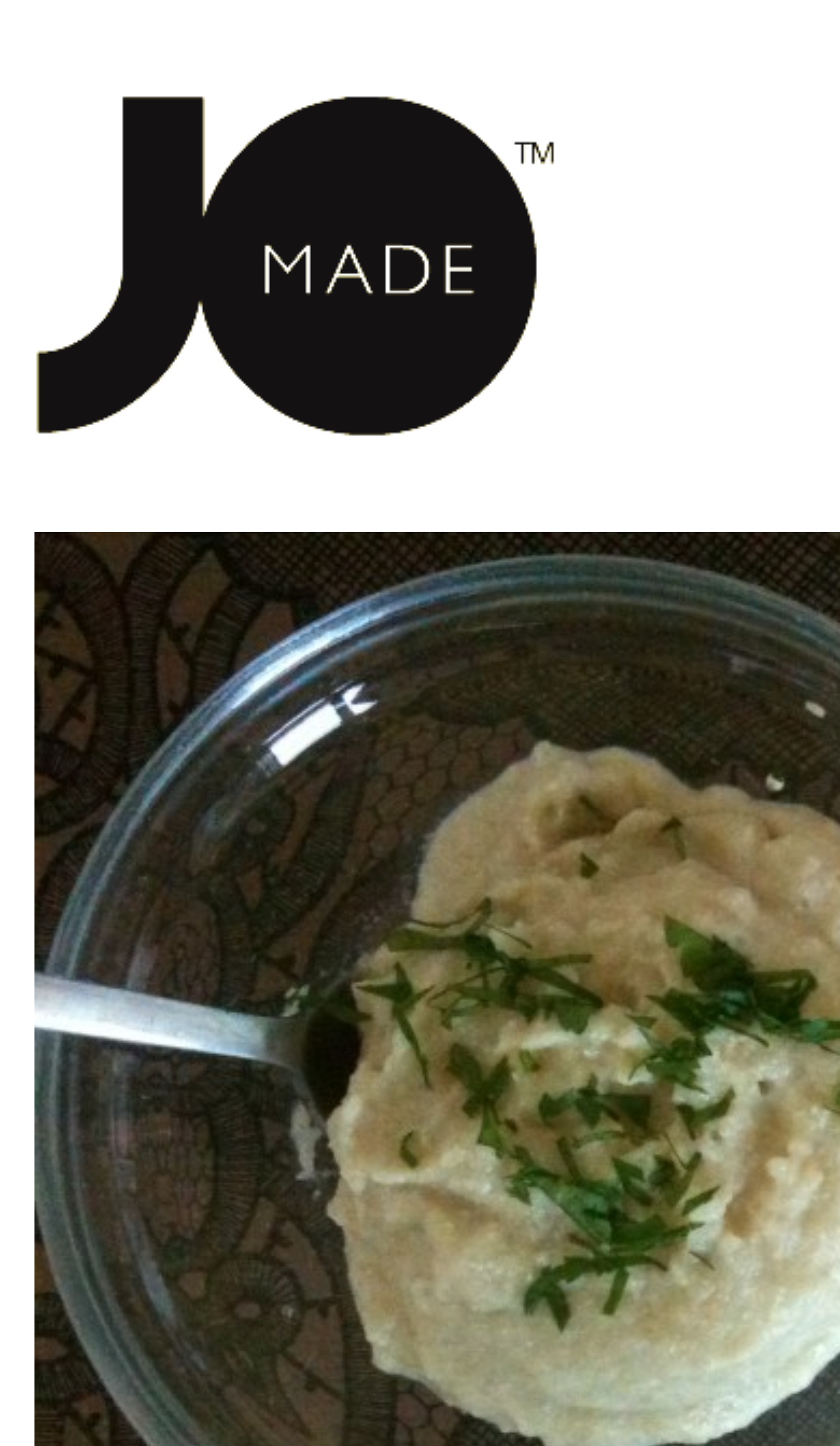Generate the main heading text from the webpage.

Not so keen on quinoa.